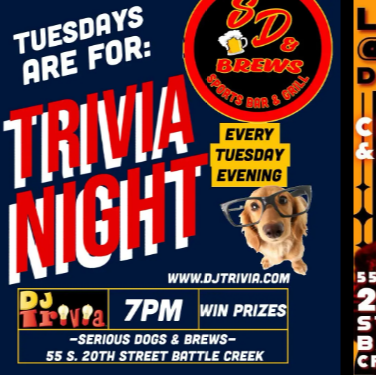Give a one-word or phrase response to the following question: What time does Trivia Night start?

7 PM